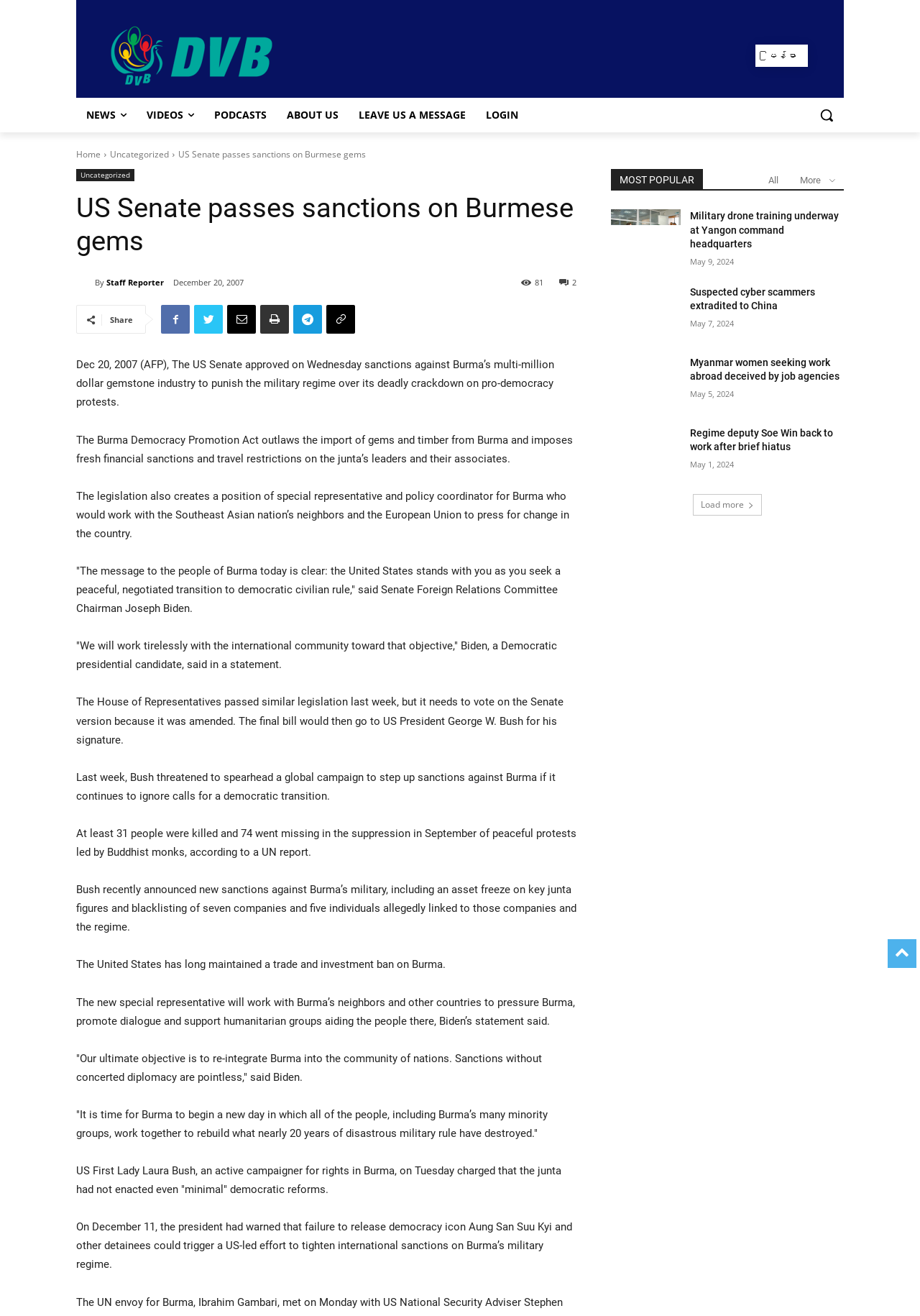Based on the description "Leave us a message", find the bounding box of the specified UI element.

[0.379, 0.074, 0.517, 0.101]